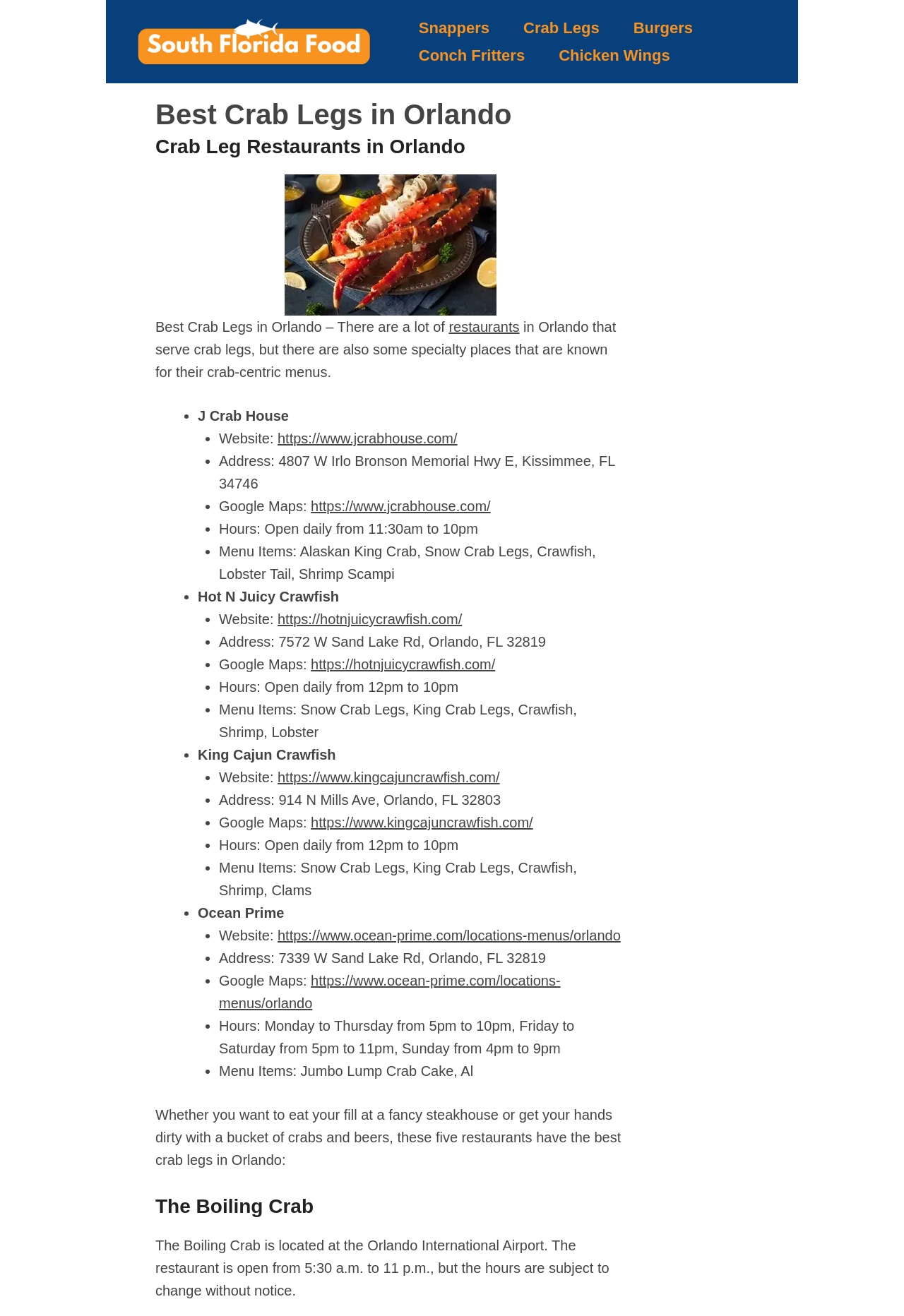What is the menu item mentioned in Ocean Prime?
Give a detailed explanation using the information visible in the image.

By reading the webpage content, I found that Ocean Prime's menu item is mentioned as Jumbo Lump Crab Cake, which is a type of crab dish.